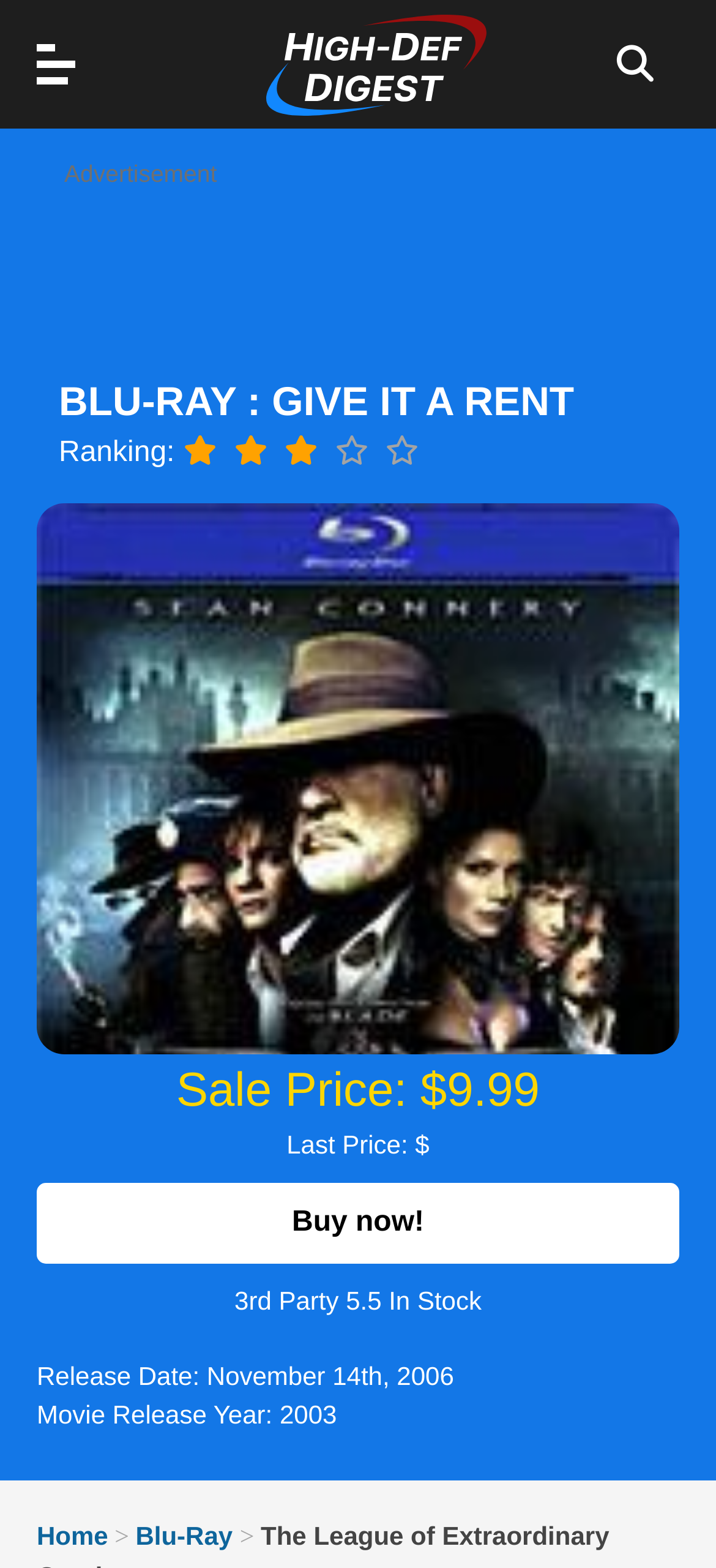Determine the bounding box coordinates of the element's region needed to click to follow the instruction: "Go to the 'Home' page". Provide these coordinates as four float numbers between 0 and 1, formatted as [left, top, right, bottom].

[0.051, 0.97, 0.151, 0.989]